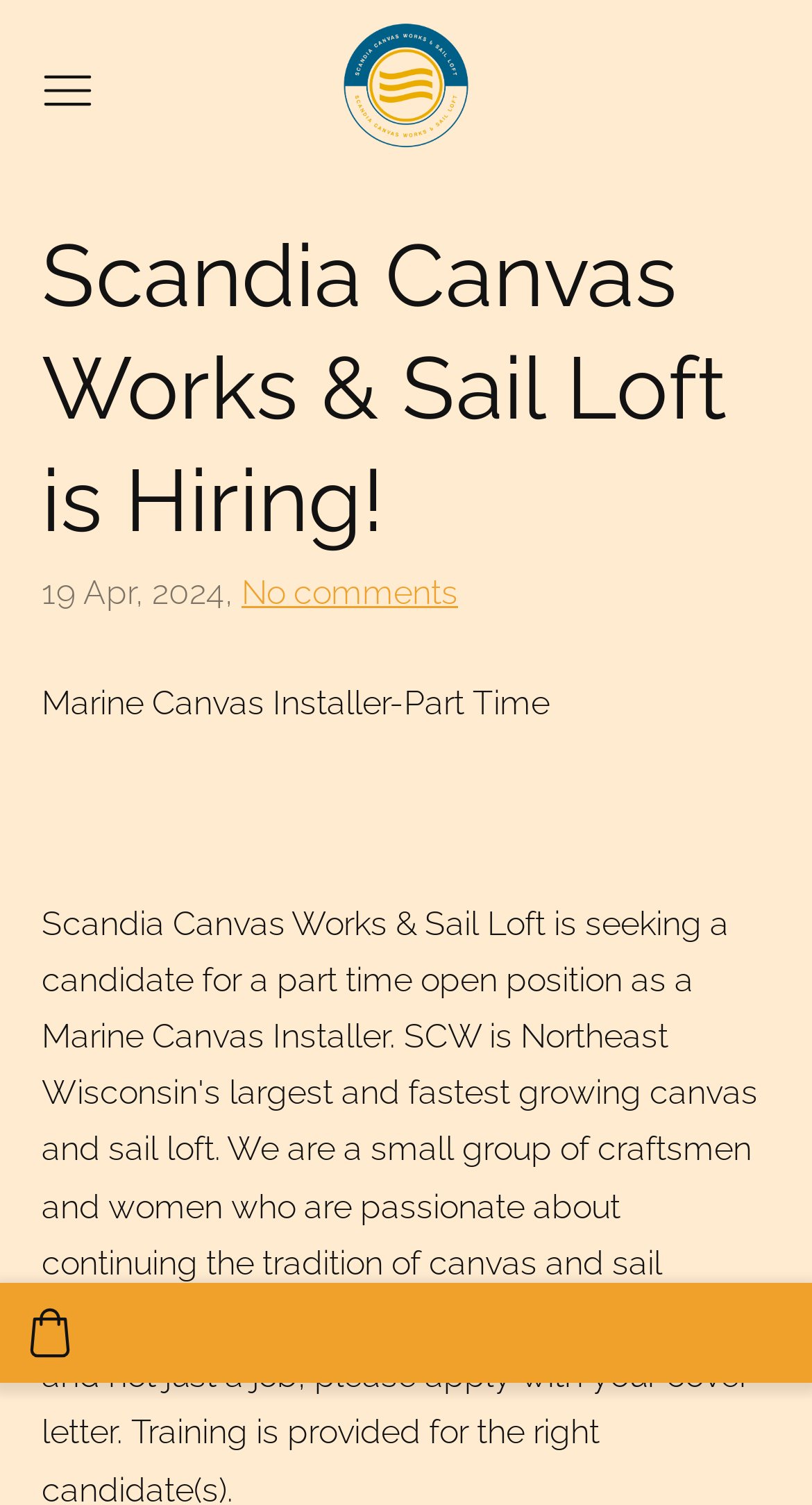Using a single word or phrase, answer the following question: 
What is the job title of the latest hiring post?

Marine Canvas Installer-Part Time